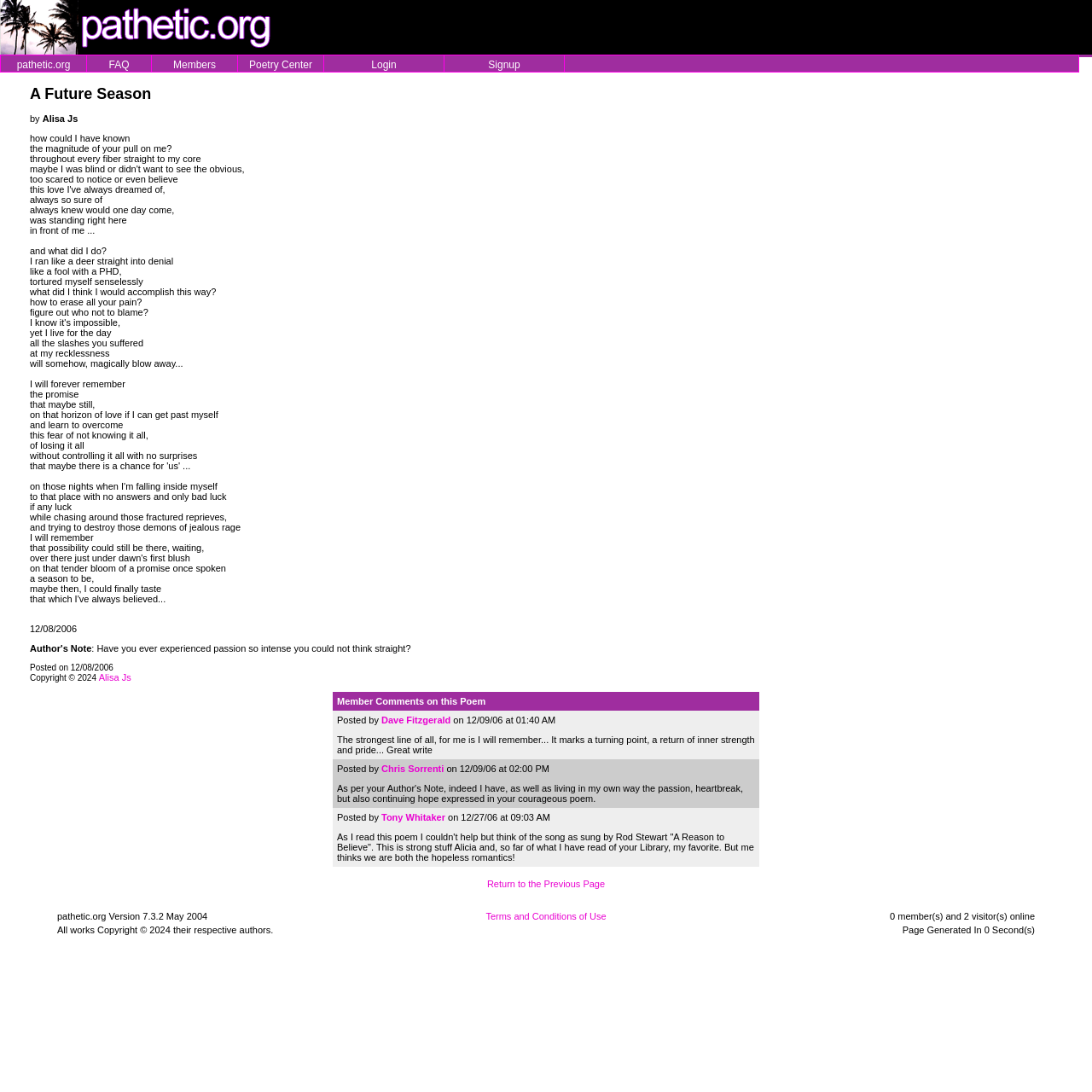Please find the bounding box coordinates of the element's region to be clicked to carry out this instruction: "Click on the 'Home' link".

[0.0, 0.042, 0.273, 0.052]